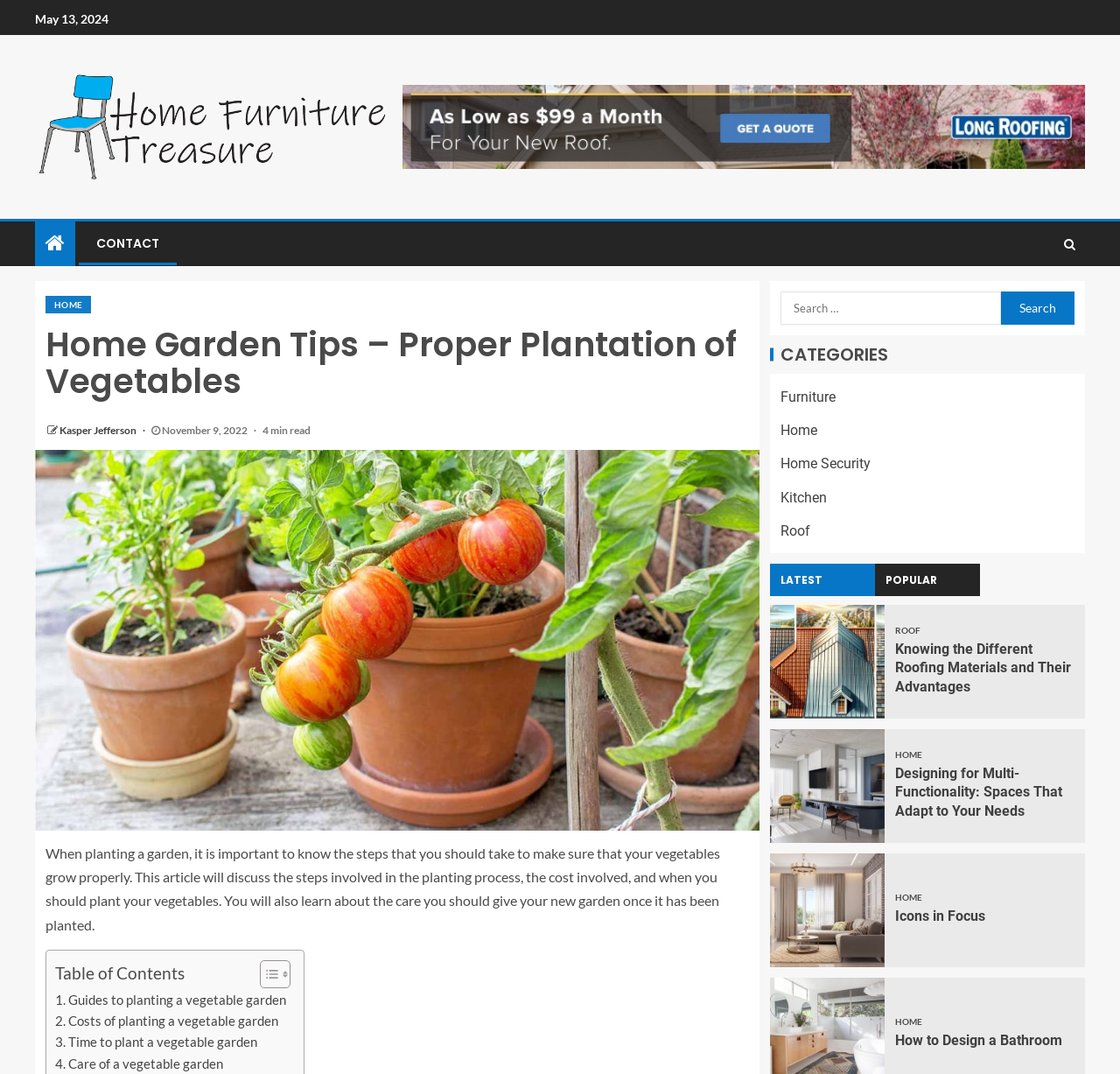How many categories are listed?
Based on the image, give a concise answer in the form of a single word or short phrase.

5